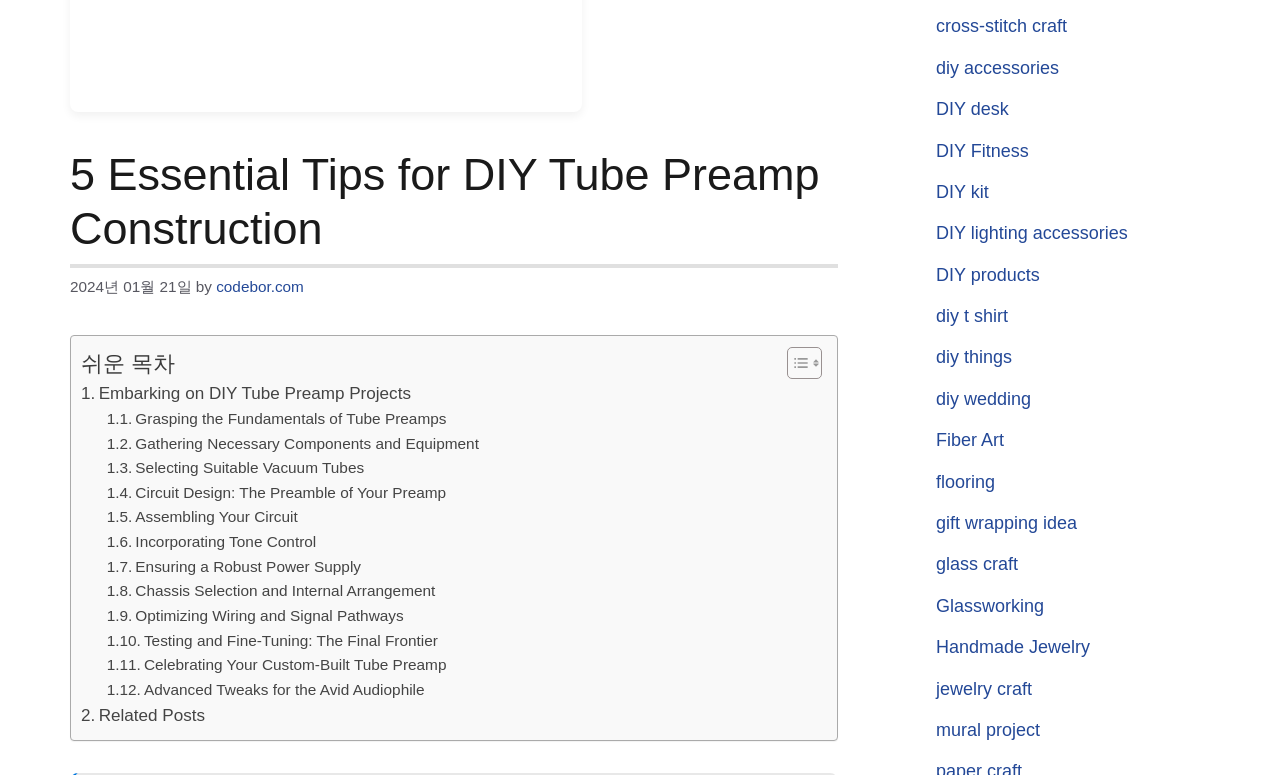Determine the bounding box coordinates for the UI element described. Format the coordinates as (top-left x, top-left y, bottom-right x, bottom-right y) and ensure all values are between 0 and 1. Element description: Ensuring a Robust Power Supply

[0.083, 0.716, 0.282, 0.747]